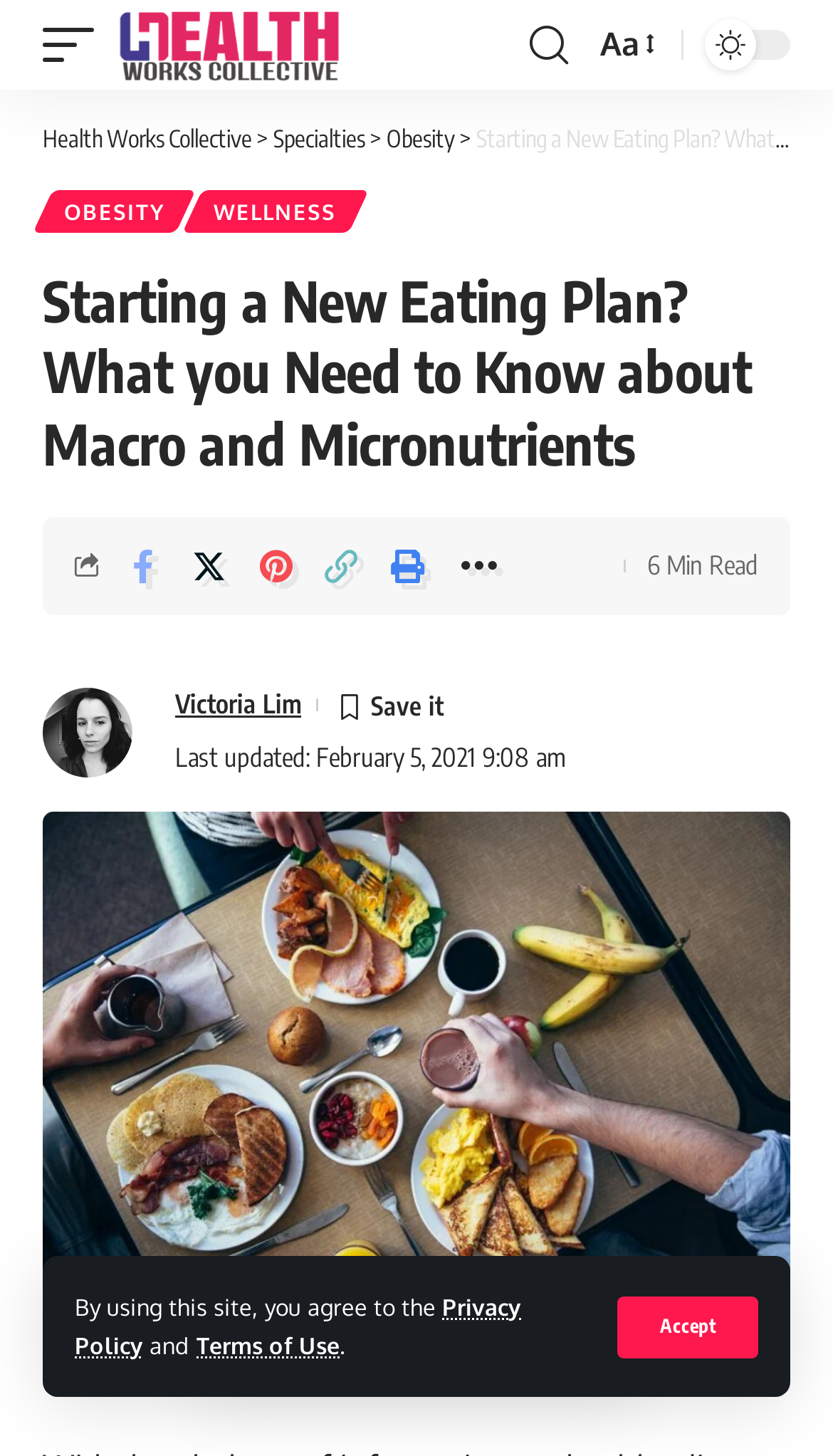Please identify the bounding box coordinates of the element on the webpage that should be clicked to follow this instruction: "Go back to top". The bounding box coordinates should be given as four float numbers between 0 and 1, formatted as [left, top, right, bottom].

[0.846, 0.915, 0.949, 0.974]